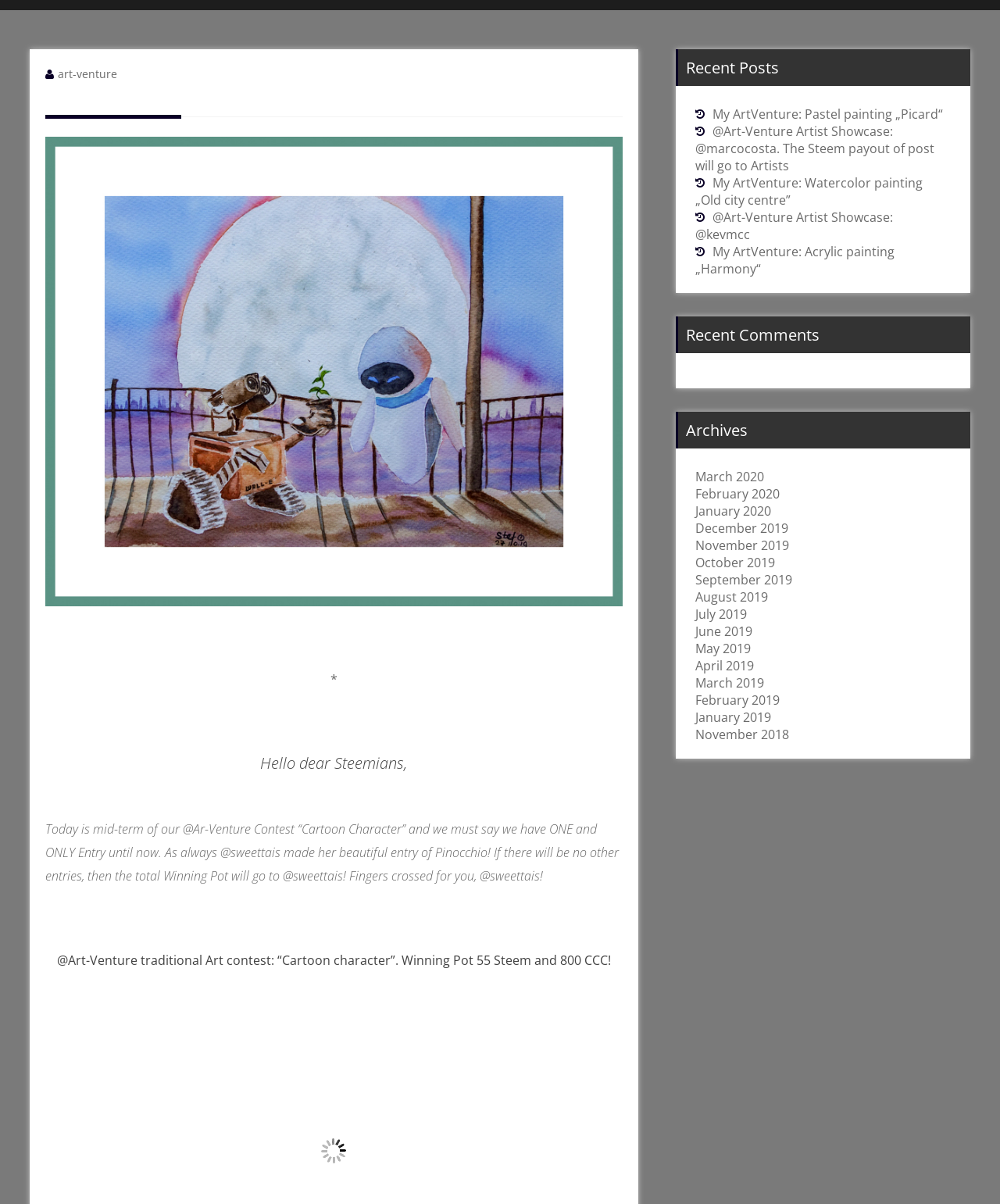Bounding box coordinates are specified in the format (top-left x, top-left y, bottom-right x, bottom-right y). All values are floating point numbers bounded between 0 and 1. Please provide the bounding box coordinate of the region this sentence describes: March 2019

[0.695, 0.56, 0.764, 0.574]